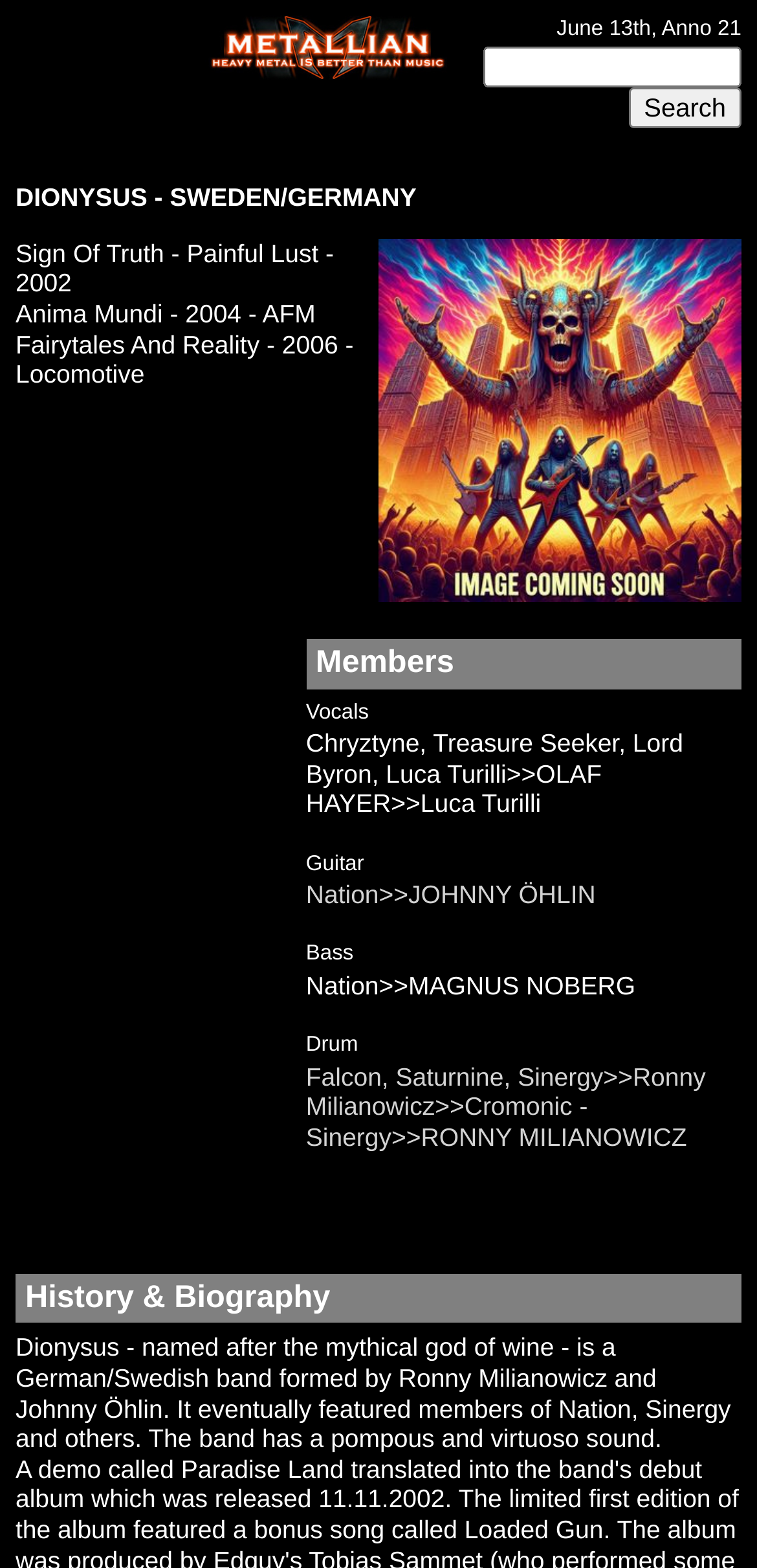What is the name of the band?
Based on the visual details in the image, please answer the question thoroughly.

The name of the band can be found in the heading 'DIONYSUS - SWEDEN/GERMANY' which is located in the top section of the webpage.